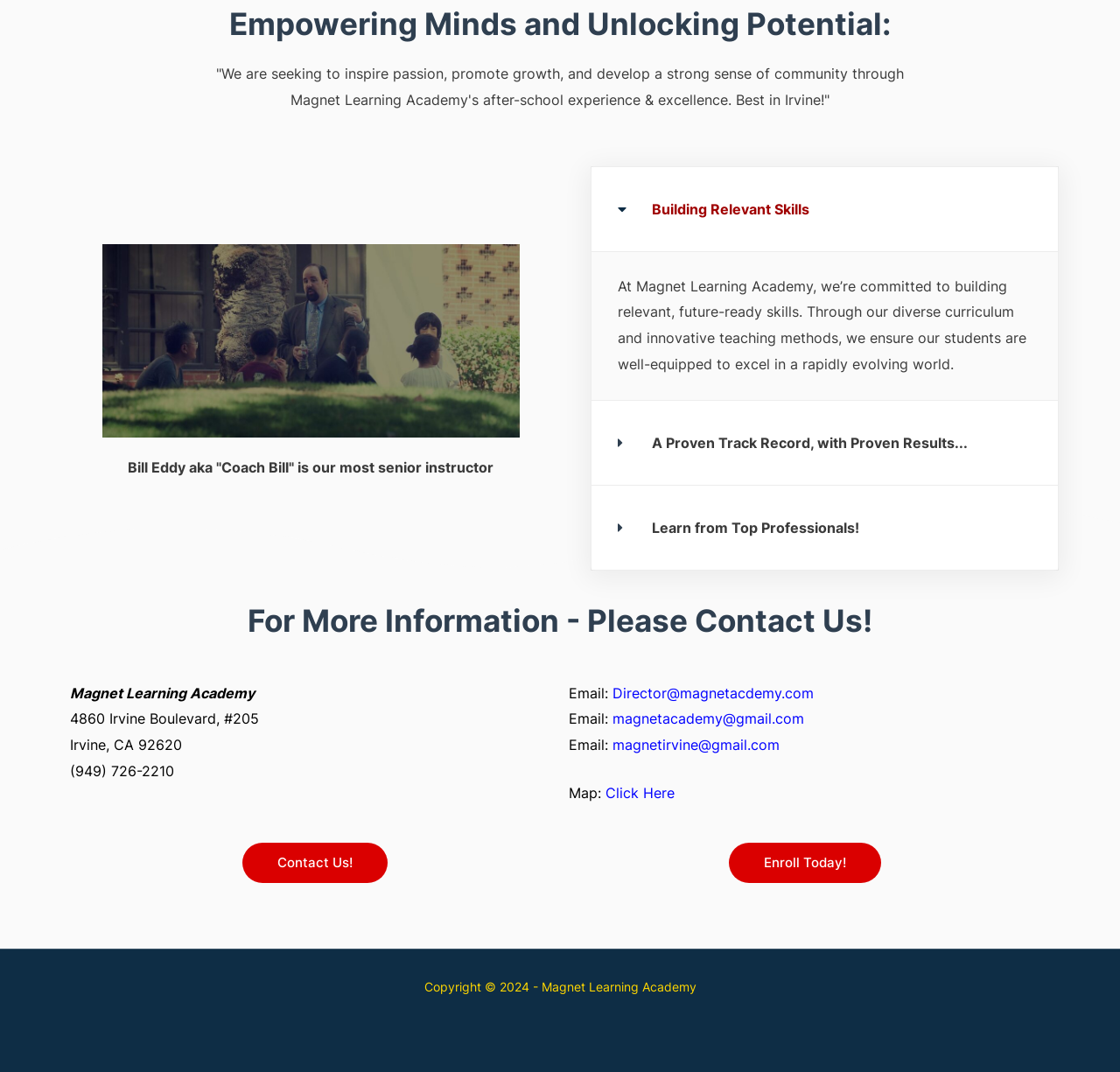Identify the bounding box coordinates of the region I need to click to complete this instruction: "View map".

[0.541, 0.732, 0.602, 0.748]